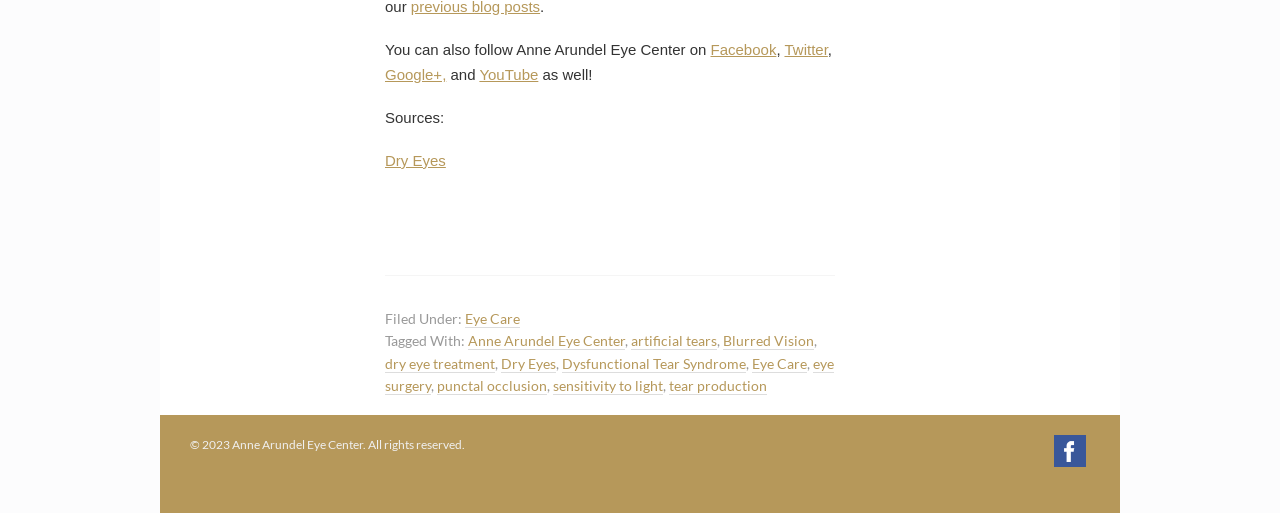Using the description "YouTube", predict the bounding box of the relevant HTML element.

[0.375, 0.128, 0.421, 0.162]